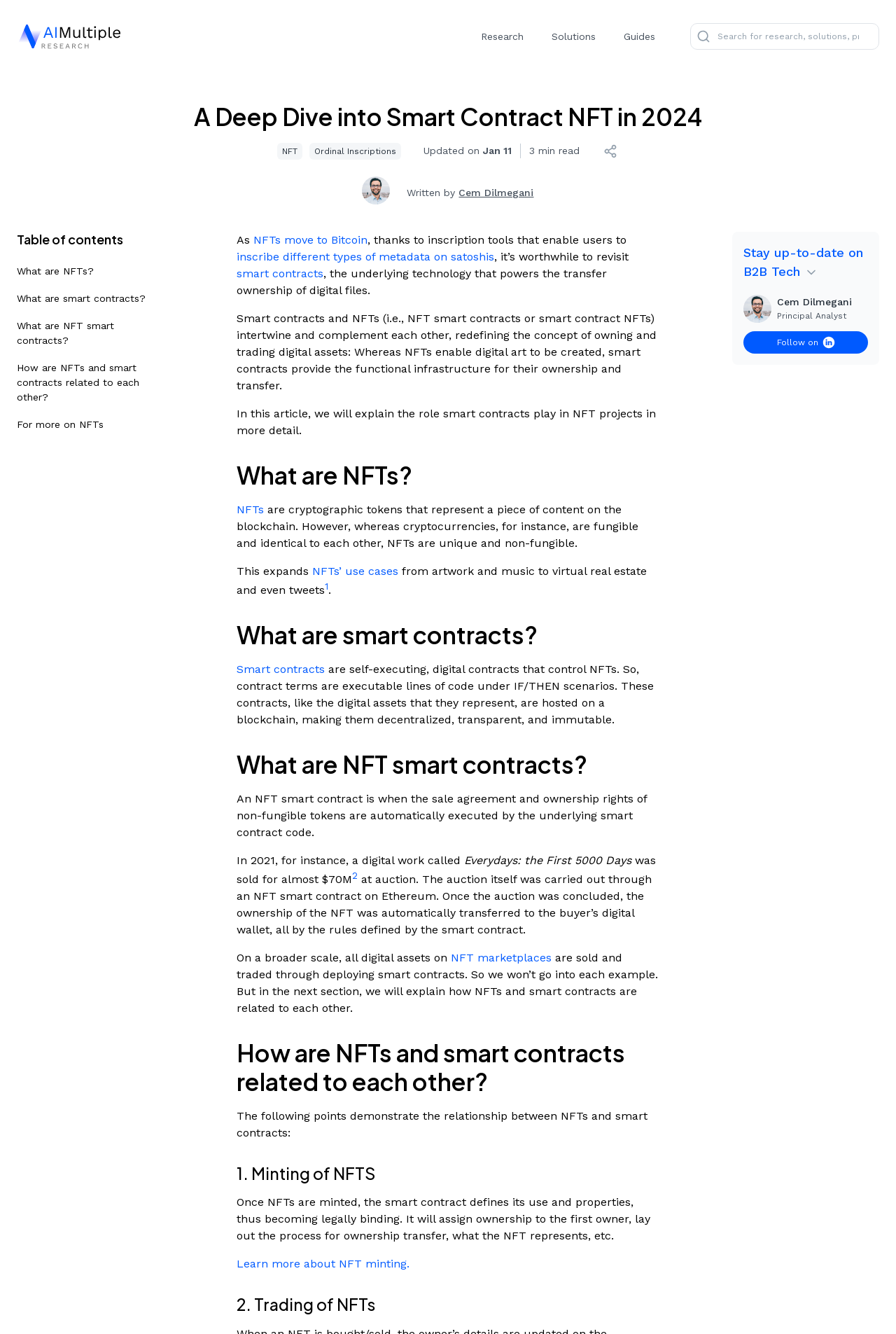Determine the bounding box for the described HTML element: "Cem Dilmegani". Ensure the coordinates are four float numbers between 0 and 1 in the format [left, top, right, bottom].

[0.512, 0.14, 0.596, 0.149]